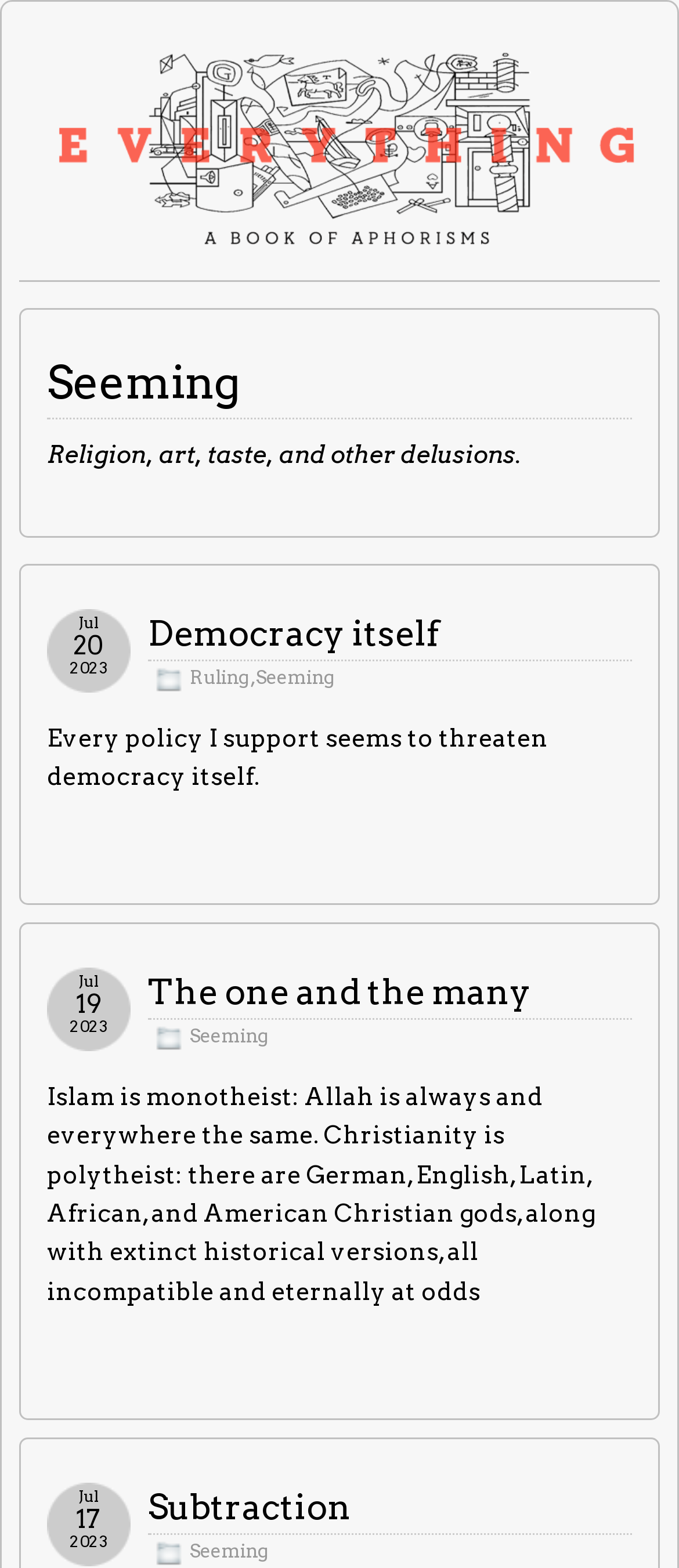Please identify the coordinates of the bounding box for the clickable region that will accomplish this instruction: "Click on the 'Subtraction' link".

[0.218, 0.947, 0.518, 0.974]